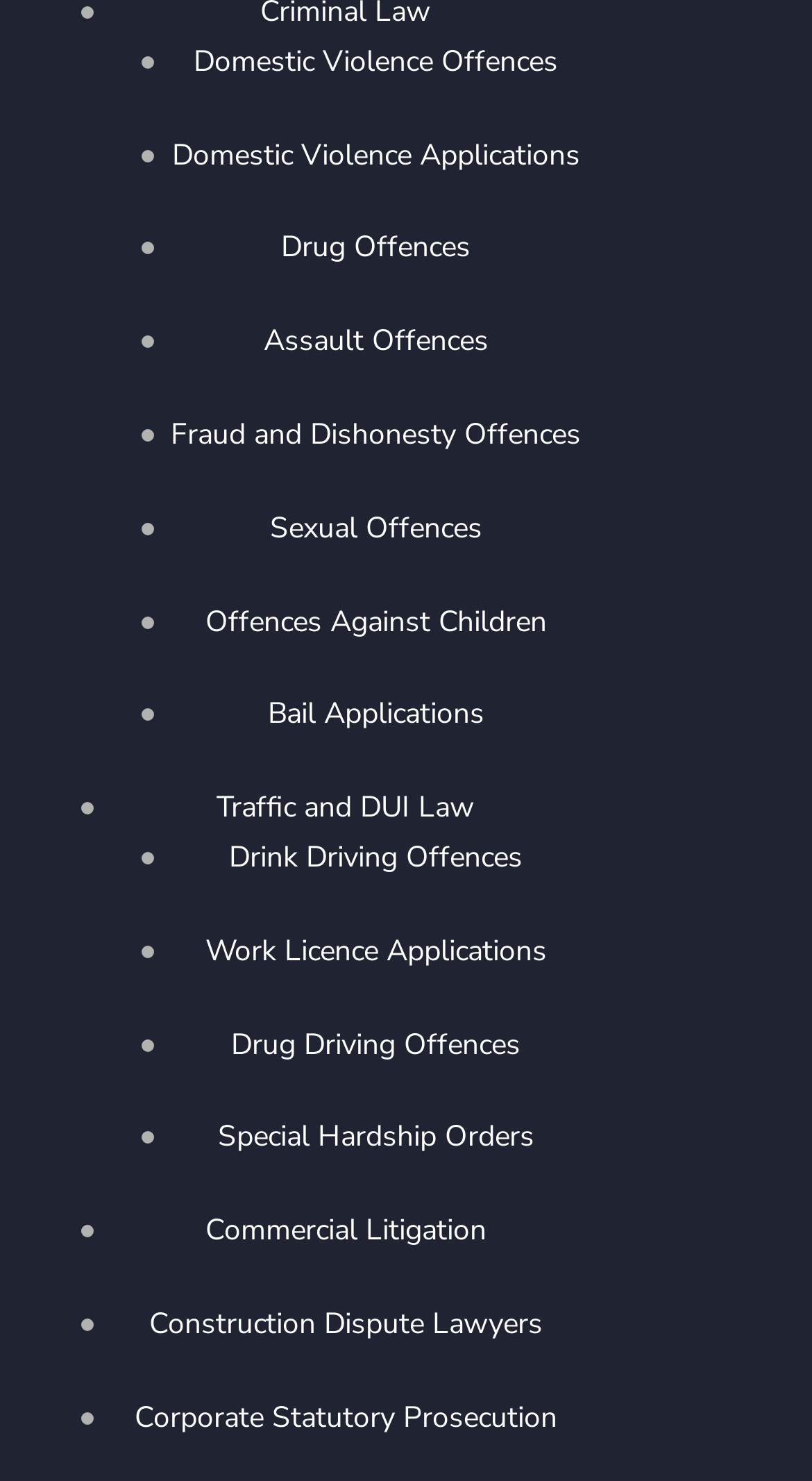Locate the bounding box coordinates of the element's region that should be clicked to carry out the following instruction: "Explore Traffic and DUI Law". The coordinates need to be four float numbers between 0 and 1, i.e., [left, top, right, bottom].

[0.267, 0.532, 0.585, 0.559]